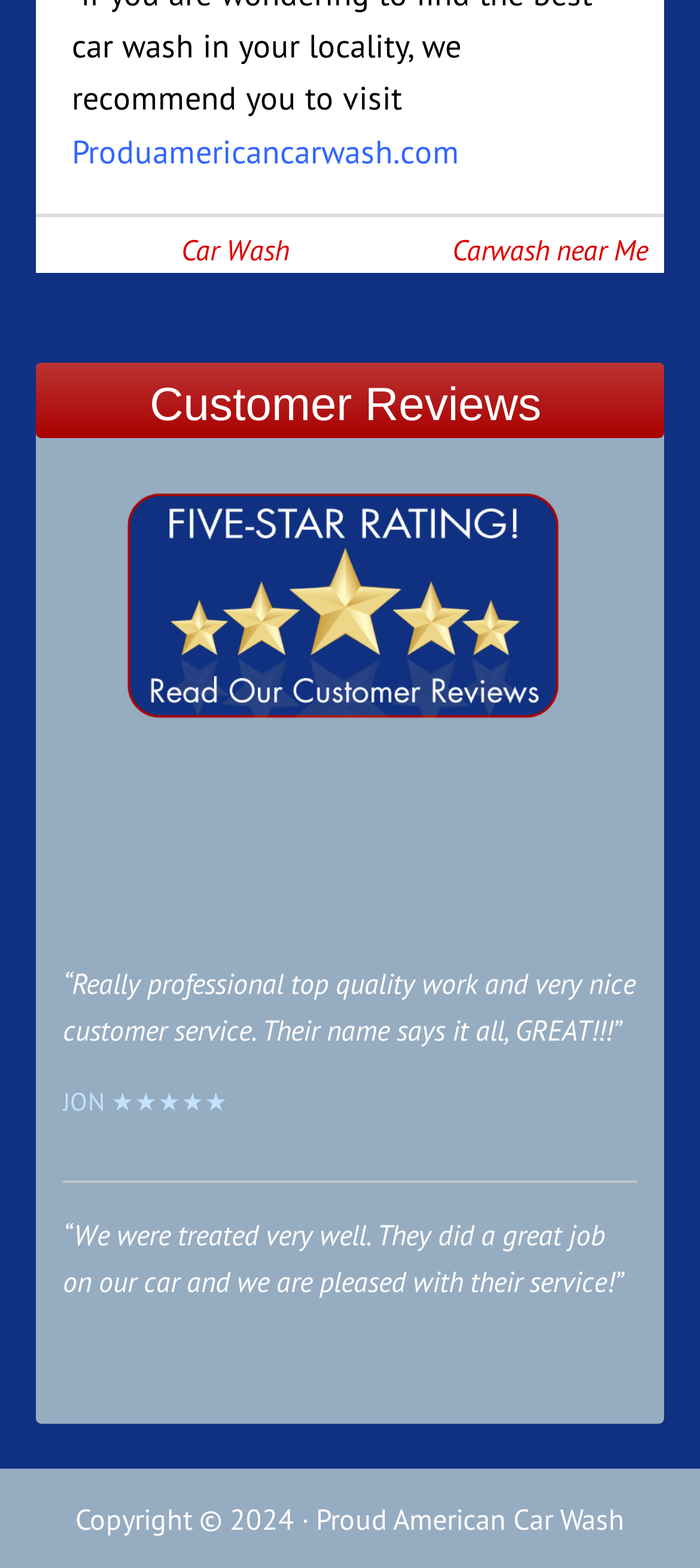Reply to the question below using a single word or brief phrase:
What is the rating given by JON in his review?

5 stars